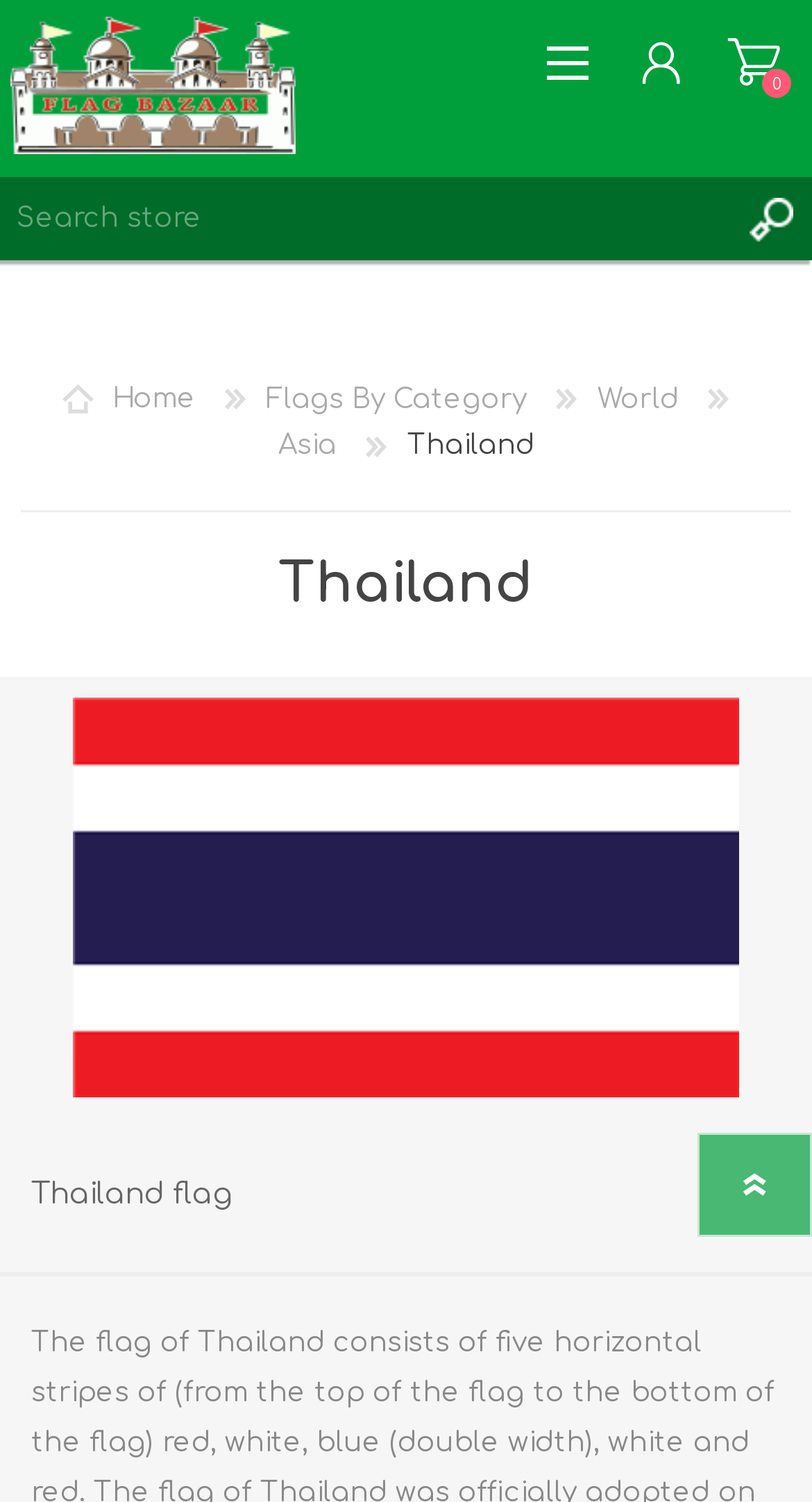How many navigation links are available at the top?
Respond with a short answer, either a single word or a phrase, based on the image.

5